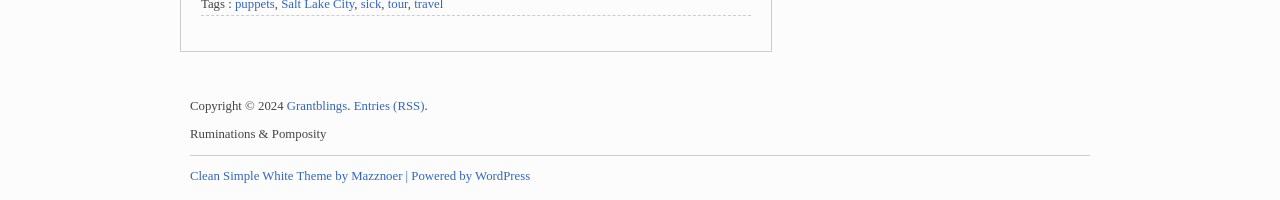Using the given description, provide the bounding box coordinates formatted as (top-left x, top-left y, bottom-right x, bottom-right y), with all values being floating point numbers between 0 and 1. Description: parent_node: Designed and developed by

None